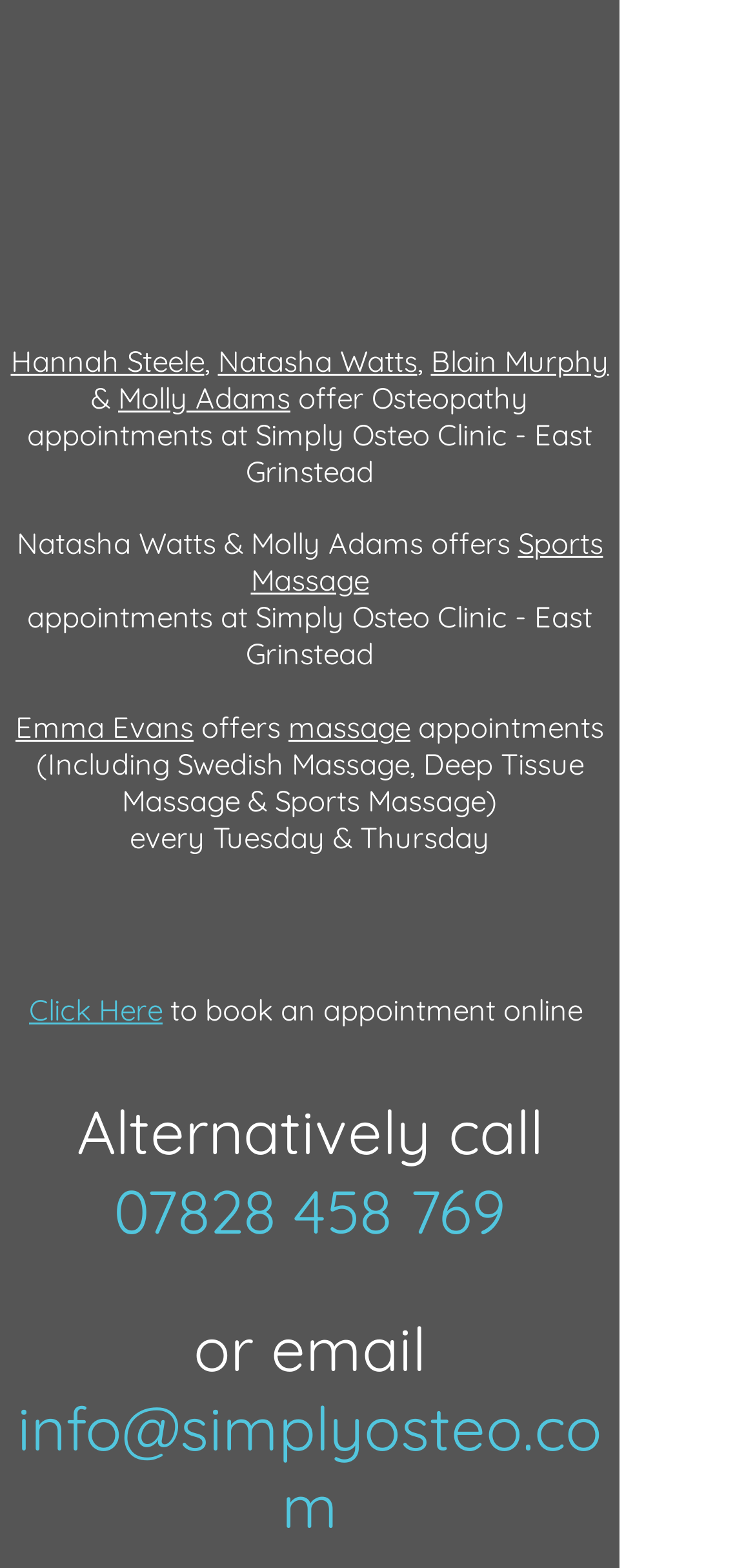Locate the bounding box coordinates of the element I should click to achieve the following instruction: "Contact Emma Evans".

[0.021, 0.452, 0.256, 0.475]